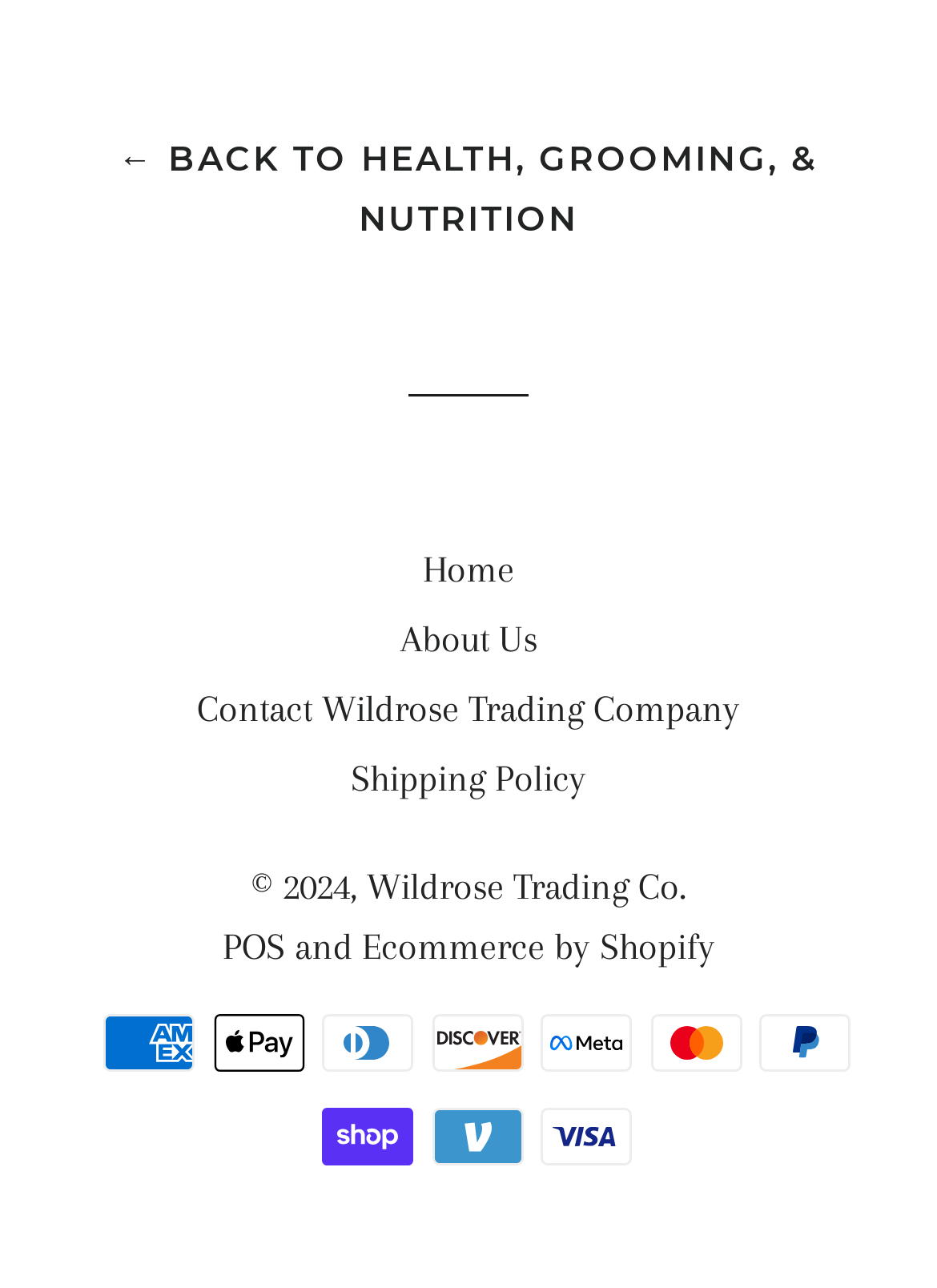How many links are in the footer section?
We need a detailed and meticulous answer to the question.

The footer section of the webpage contains 5 links, including 'Home', 'About Us', 'Contact Wildrose Trading Company', 'Shipping Policy', and 'Wildrose Trading Co.'